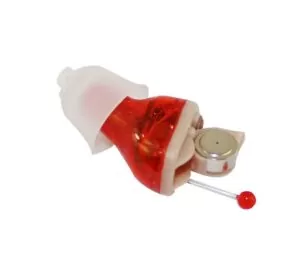Analyze the image and describe all key details you can observe.

The image showcases a unique hearing aid device, characterized by its distinct design and vibrant coloring. This model features a transparent red casing that reveals its internal components, including a metallic cylinder likely responsible for amplification. The device is ergonomically shaped to comfortably fit within the ear canal, and includes a small red control button or indicator at the end. This type of hearing aid exemplifies modern technology aimed at enhancing auditory experiences for users while ensuring a discreet appearance. Ideal for those seeking reliability and performance, this device represents advancements in hearing technology.